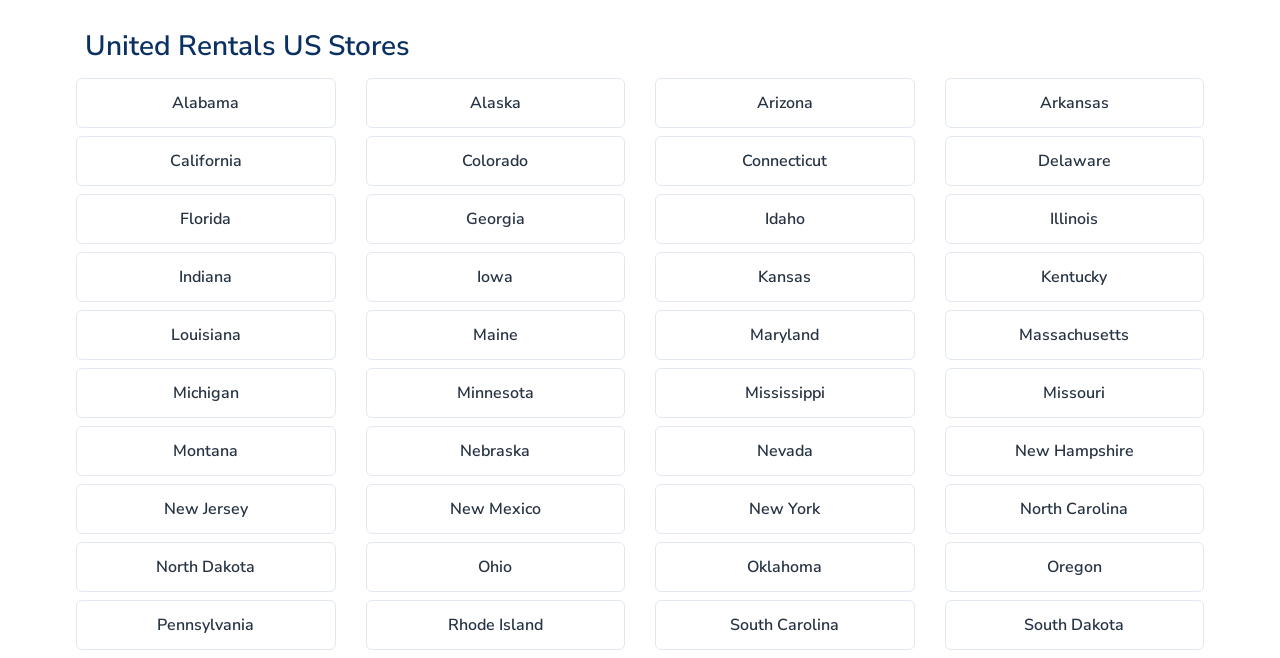Please identify the bounding box coordinates of the element's region that I should click in order to complete the following instruction: "Browse Massachusetts stores". The bounding box coordinates consist of four float numbers between 0 and 1, i.e., [left, top, right, bottom].

[0.738, 0.471, 0.941, 0.547]